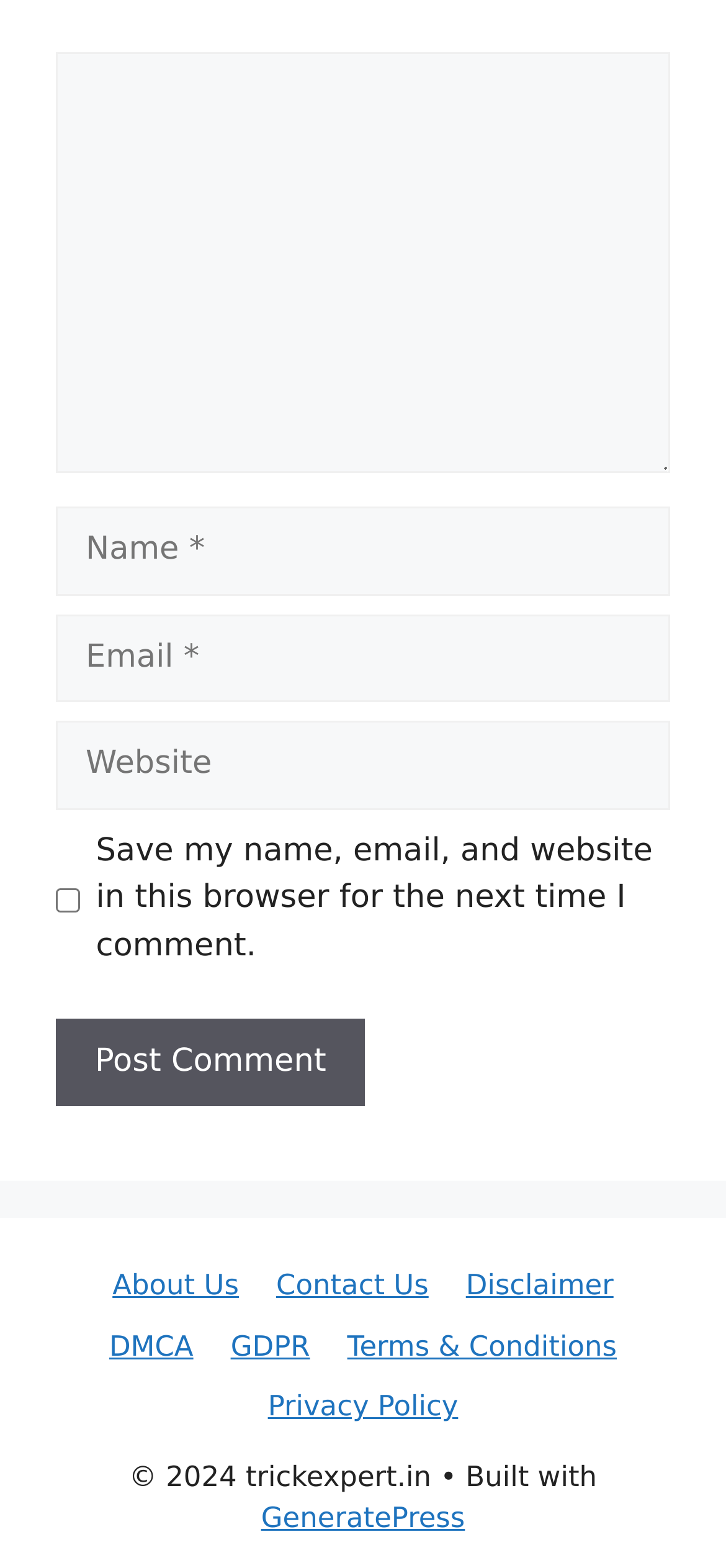How many links are in the complementary section?
Look at the image and answer the question with a single word or phrase.

8